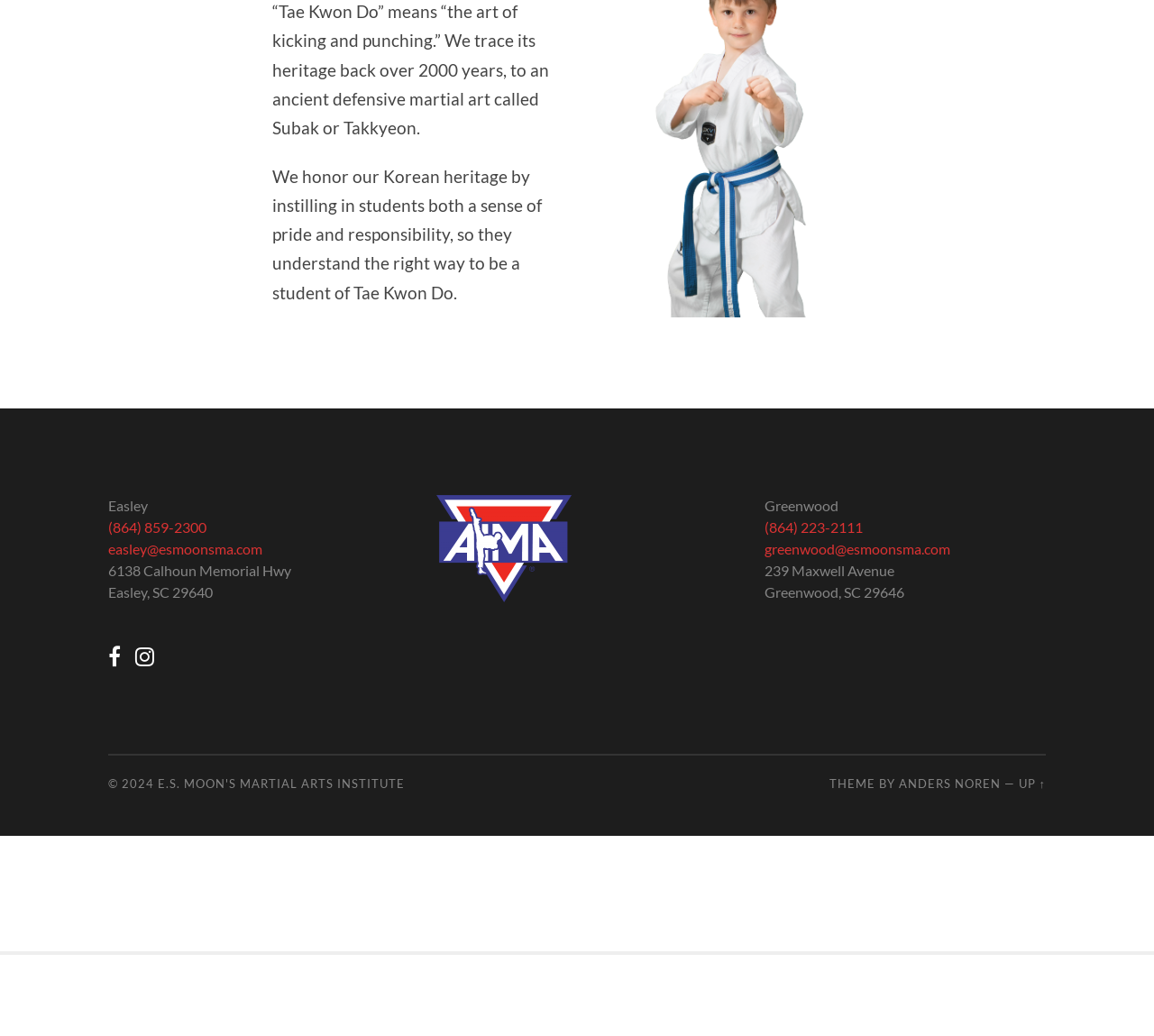What is the meaning of Tae Kwon Do?
Please respond to the question with a detailed and thorough explanation.

Based on the StaticText element with the text '“Tae Kwon Do” means “the art of kicking and punching.”', we can infer that Tae Kwon Do is a martial art that involves kicking and punching.